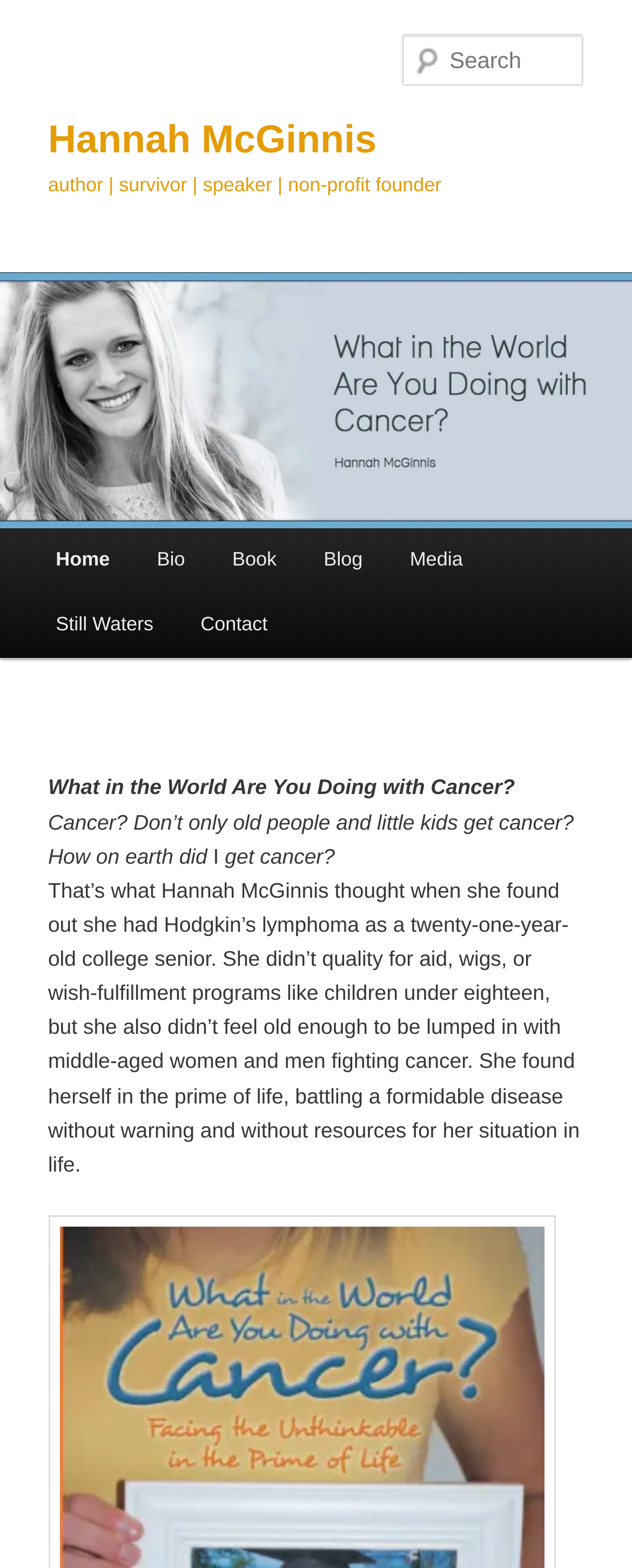What is the author's name?
Your answer should be a single word or phrase derived from the screenshot.

Hannah McGinnis